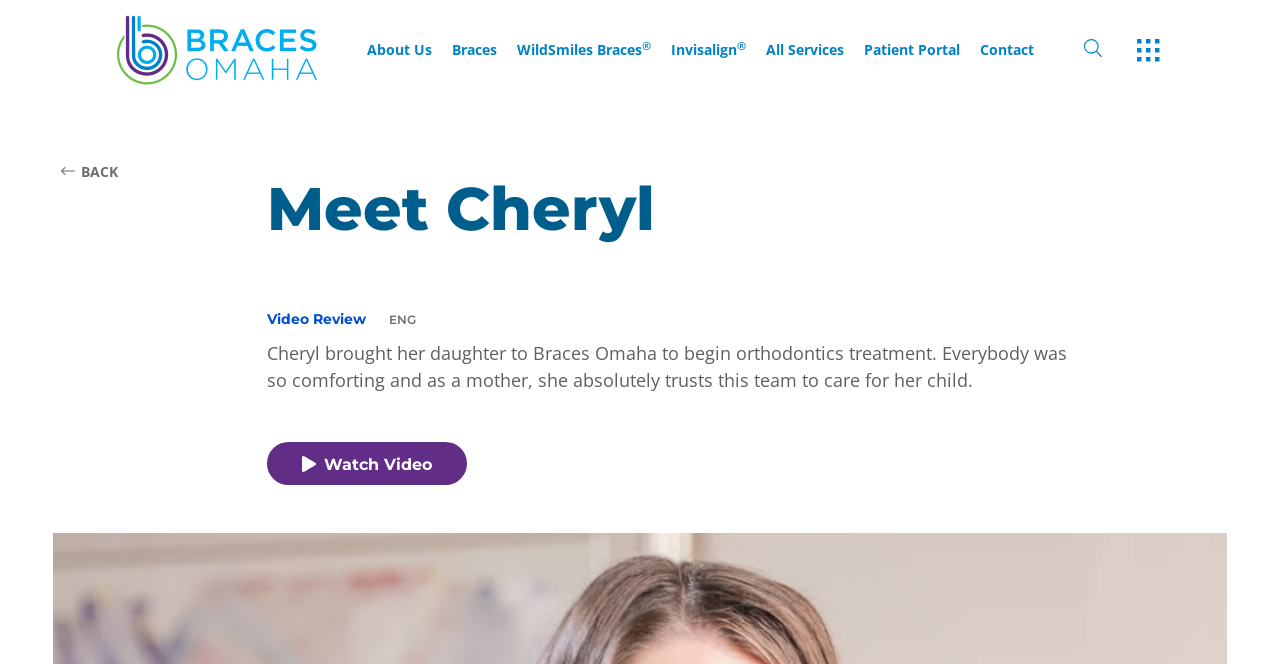Find the bounding box coordinates of the element to click in order to complete the given instruction: "Go to About Us page."

[0.287, 0.065, 0.338, 0.086]